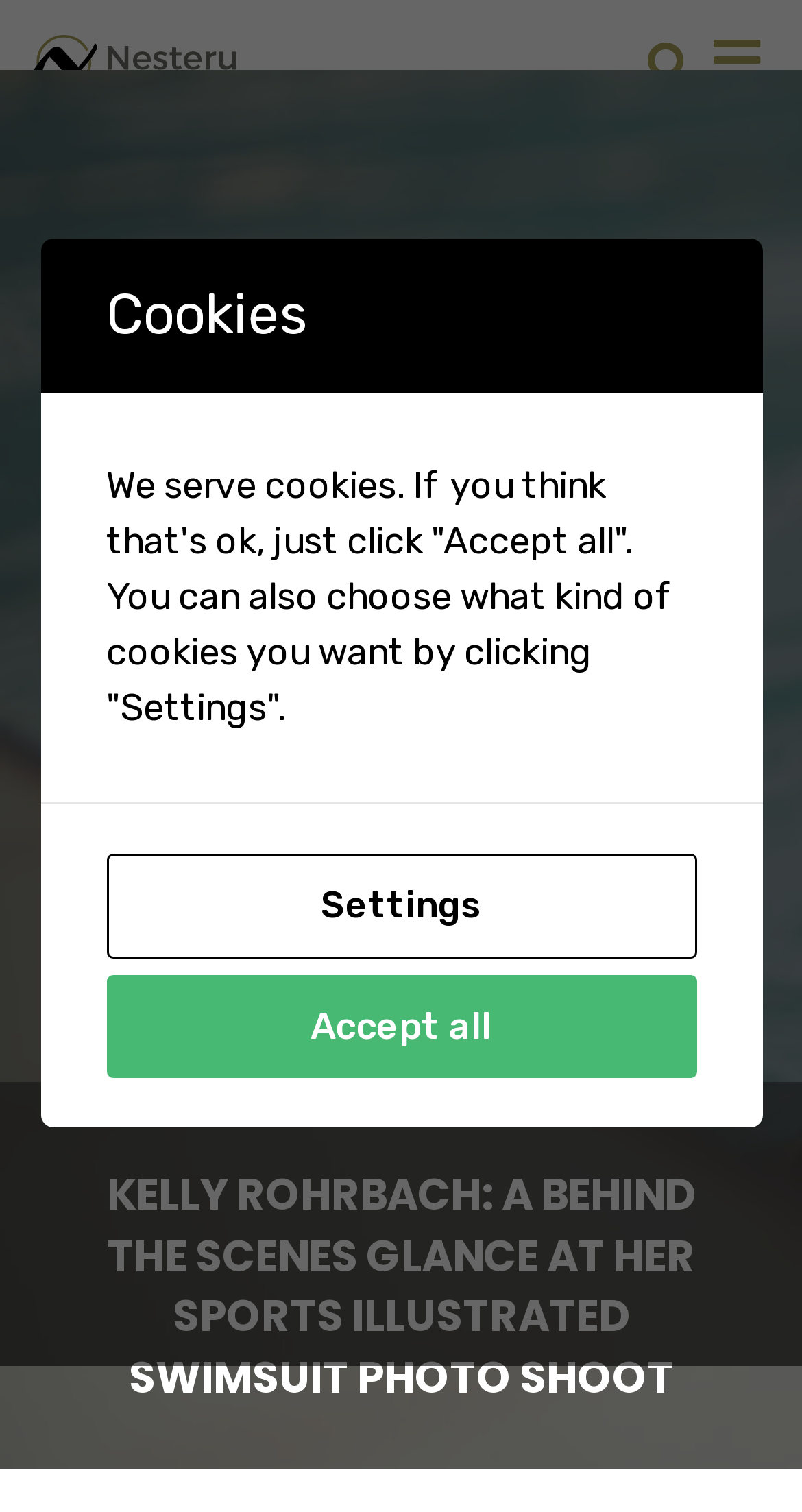Answer this question in one word or a short phrase: What is the purpose of the search bar?

To search the website